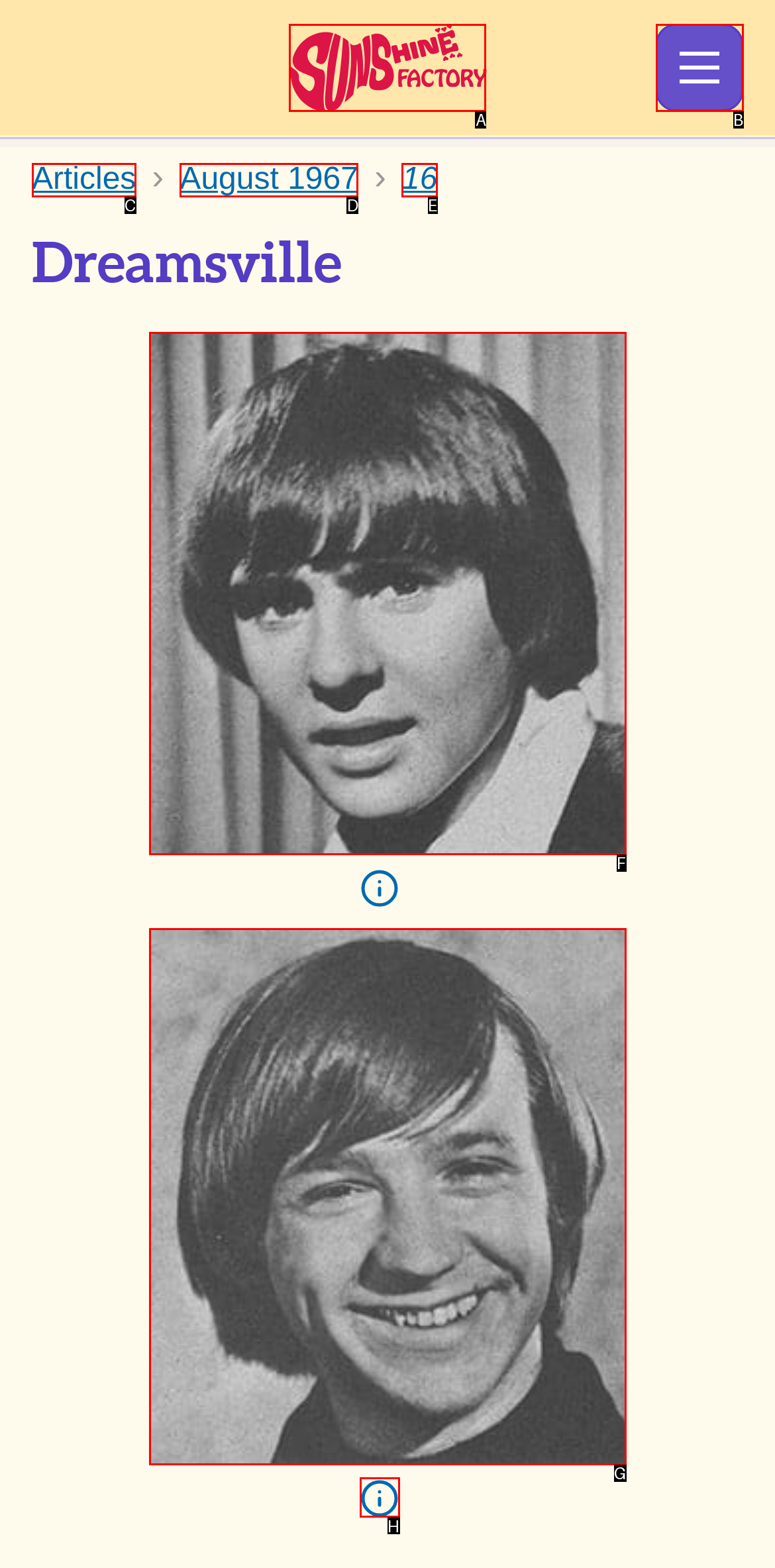Please provide the letter of the UI element that best fits the following description: August 1967
Respond with the letter from the given choices only.

D